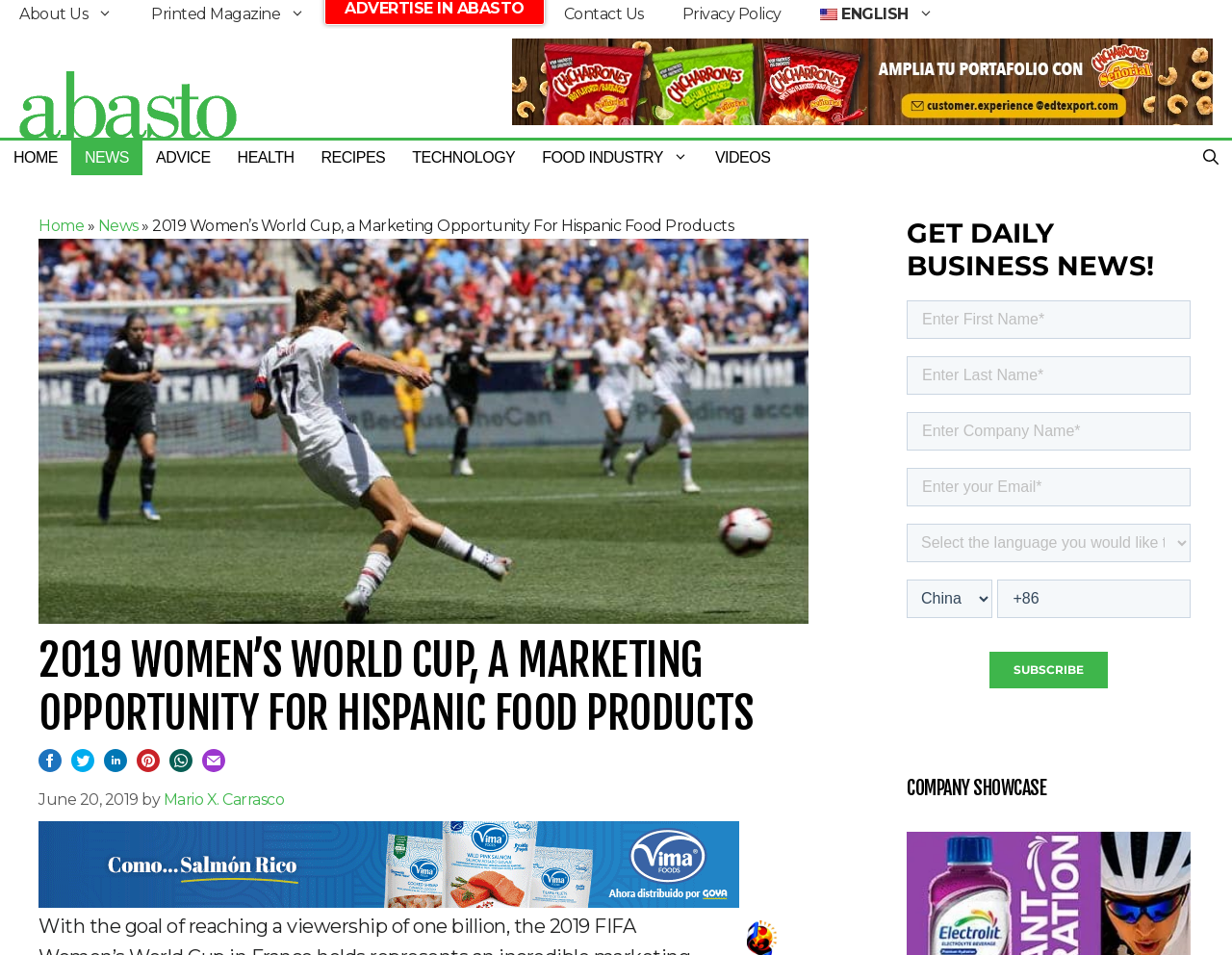Given the description: "title="Share this post!"", determine the bounding box coordinates of the UI element. The coordinates should be formatted as four float numbers between 0 and 1, [left, top, right, bottom].

[0.084, 0.789, 0.103, 0.813]